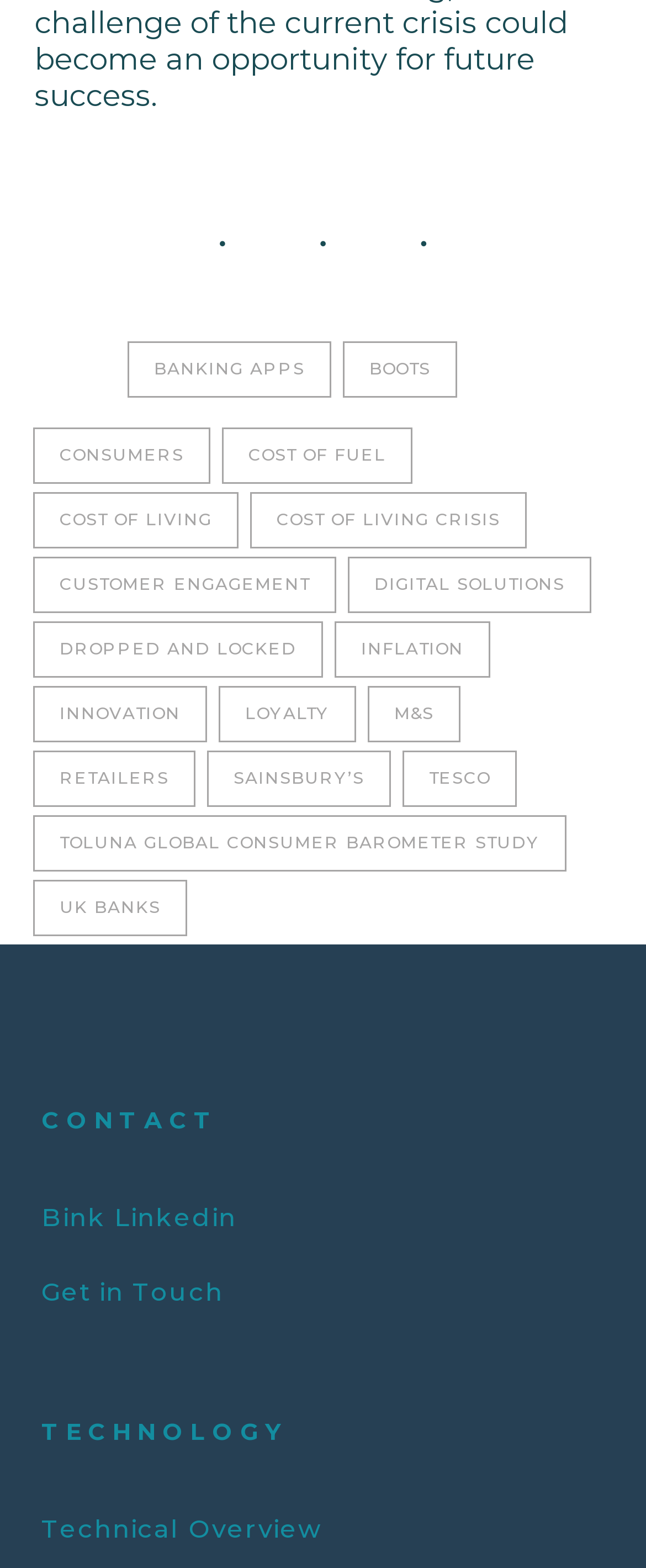Could you locate the bounding box coordinates for the section that should be clicked to accomplish this task: "Explore Technical Overview".

[0.064, 0.965, 0.497, 0.985]